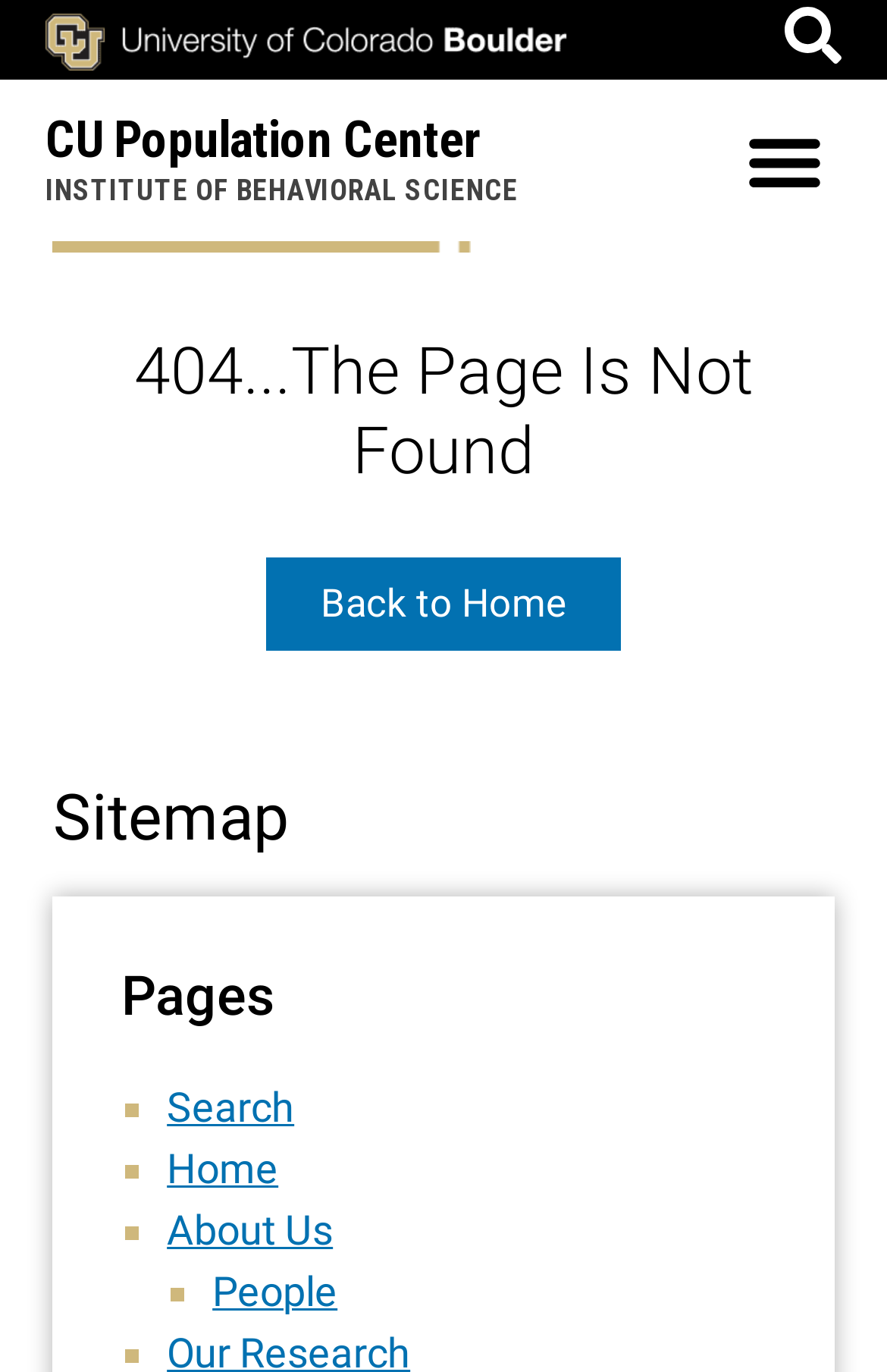From the webpage screenshot, predict the bounding box of the UI element that matches this description: "People".

[0.239, 0.924, 0.38, 0.958]